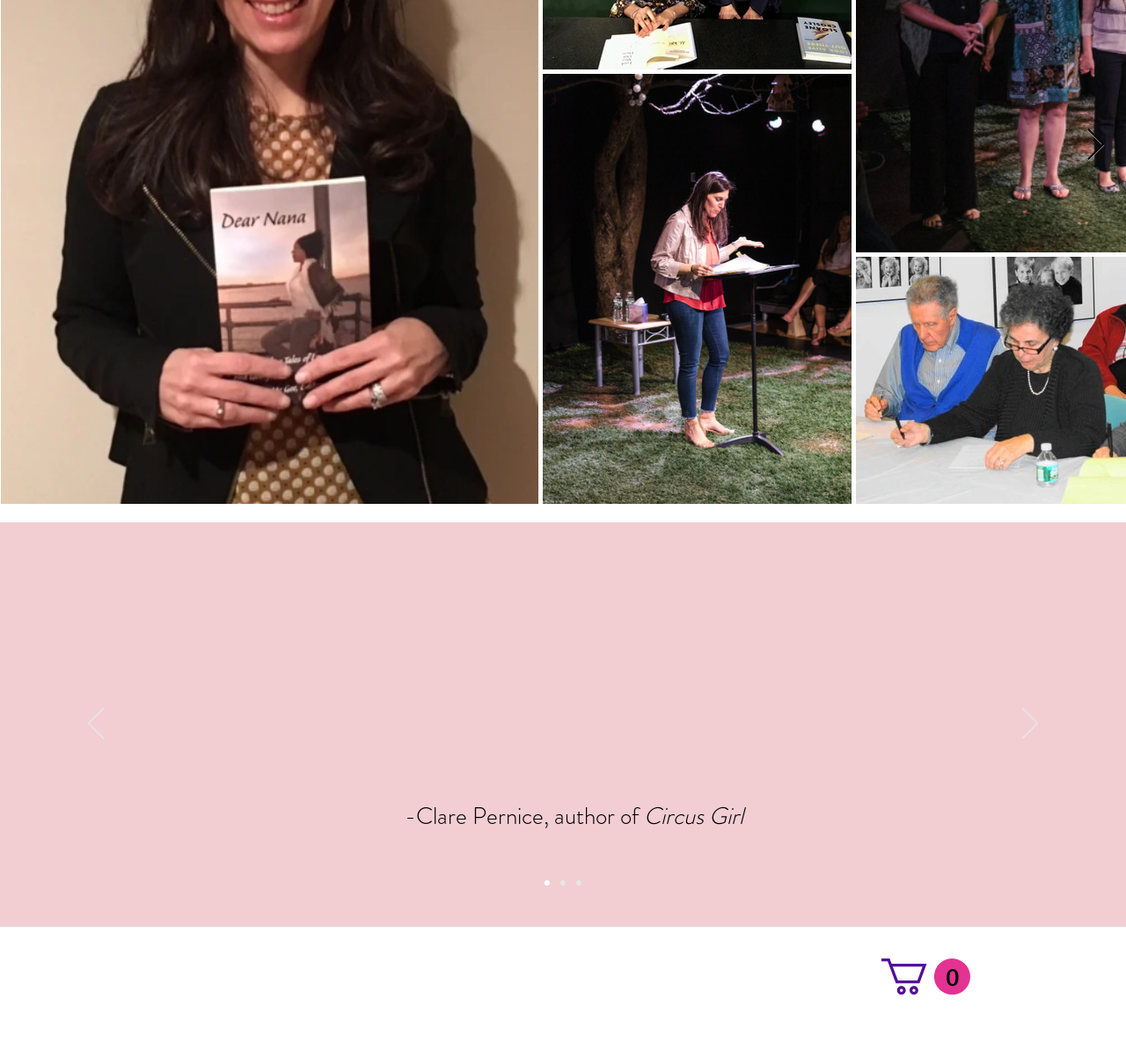Locate the bounding box coordinates of the clickable area to execute the instruction: "Explore the related post about HOME IMPROVEMENT". Provide the coordinates as four float numbers between 0 and 1, represented as [left, top, right, bottom].

None